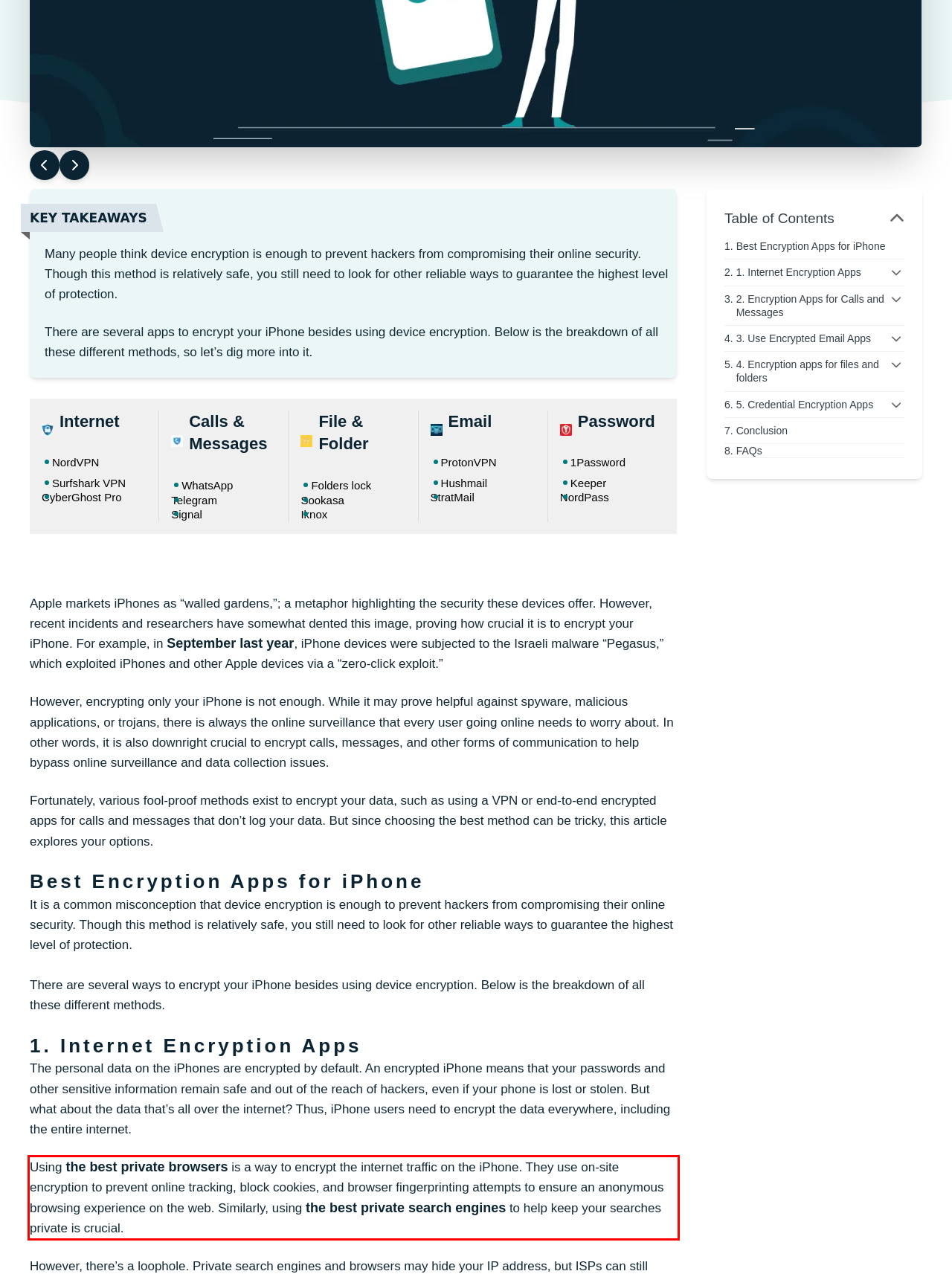From the screenshot of the webpage, locate the red bounding box and extract the text contained within that area.

Using the best private browsers is a way to encrypt the internet traffic on the iPhone. They use on-site encryption to prevent online tracking, block cookies, and browser fingerprinting attempts to ensure an anonymous browsing experience on the web. Similarly, using the best private search engines to help keep your searches private is crucial.